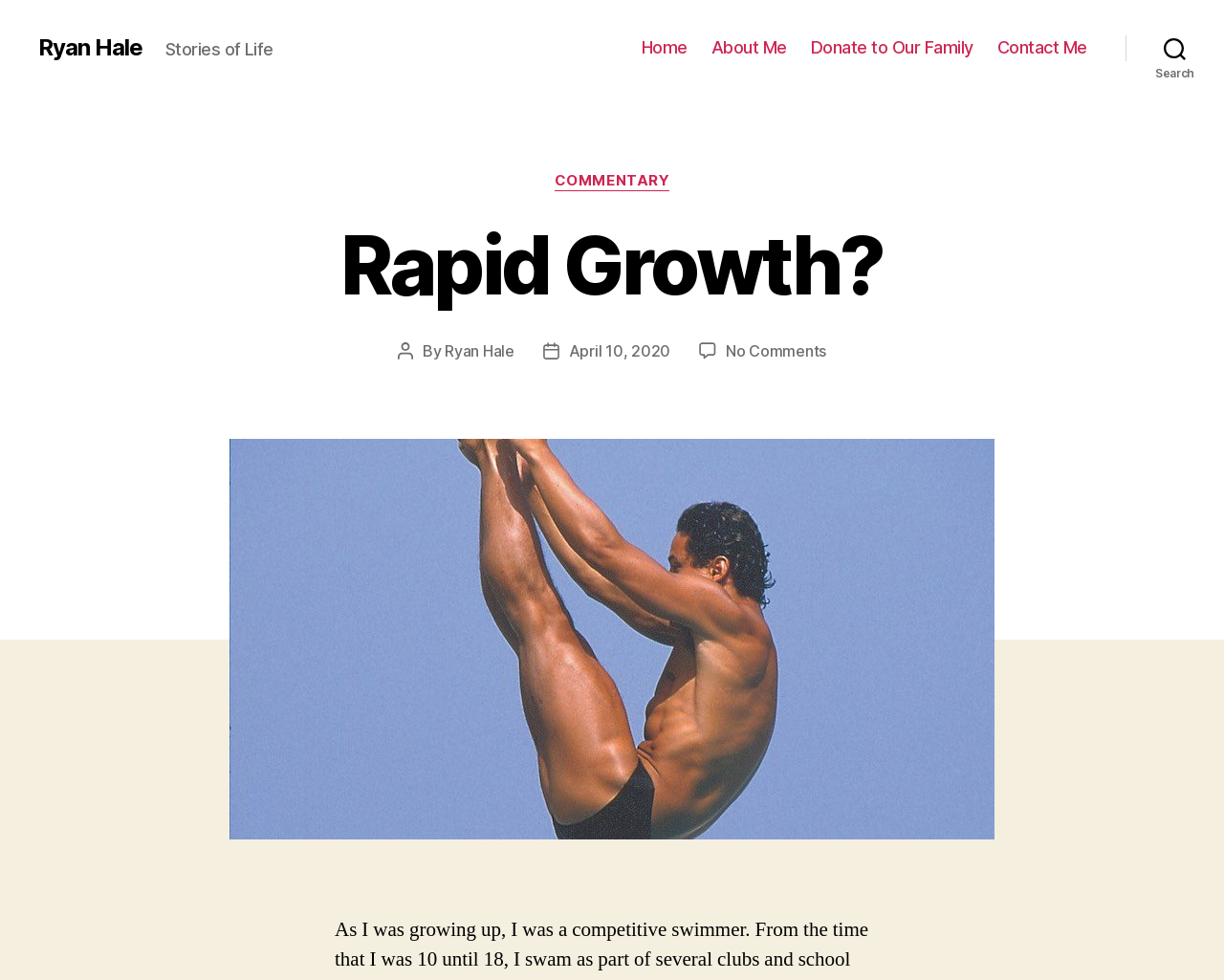Please identify the bounding box coordinates of the element I need to click to follow this instruction: "contact the author".

[0.815, 0.038, 0.888, 0.059]